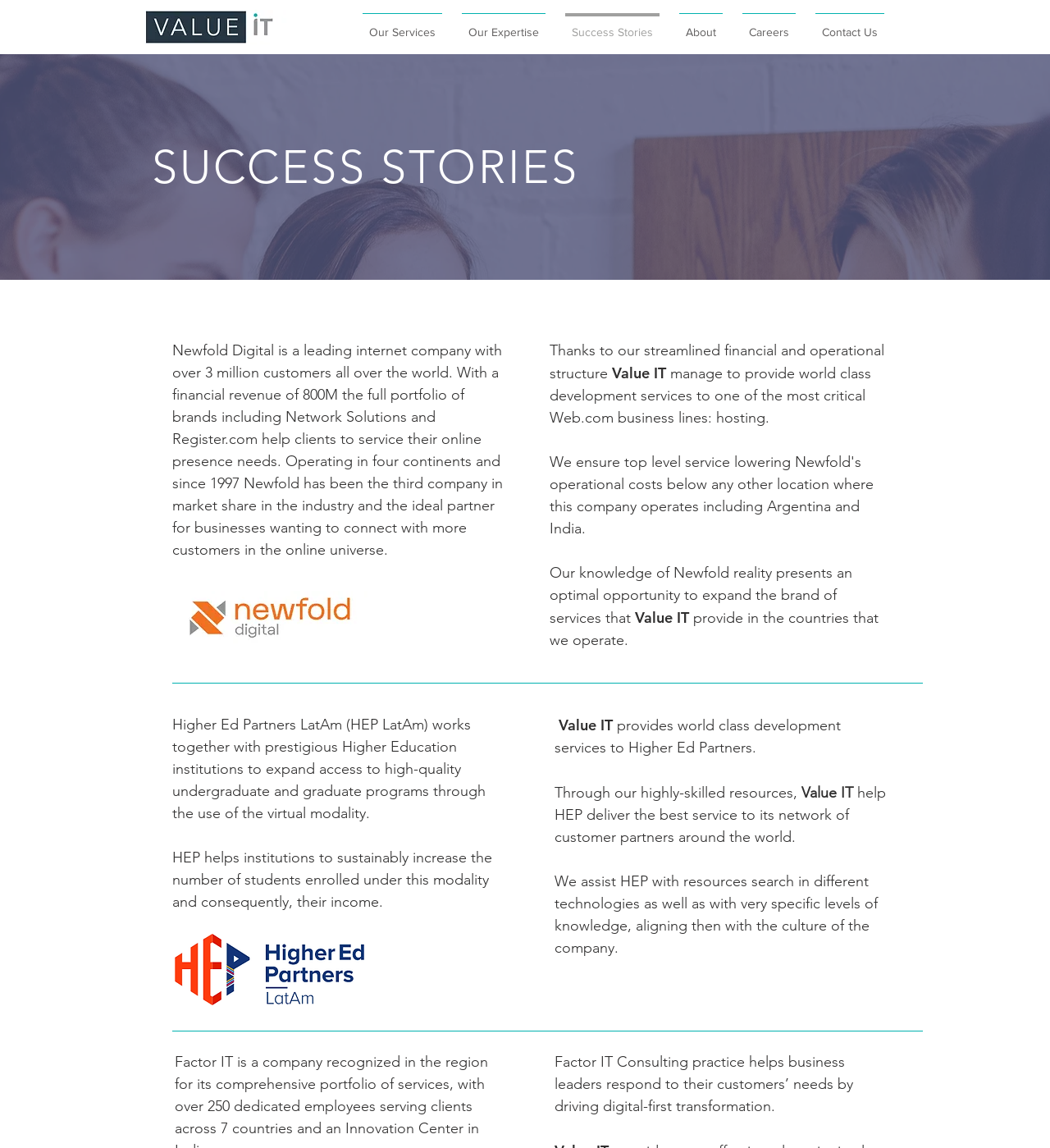Give a succinct answer to this question in a single word or phrase: 
What is the company mentioned in the first success story?

Newfold Digital